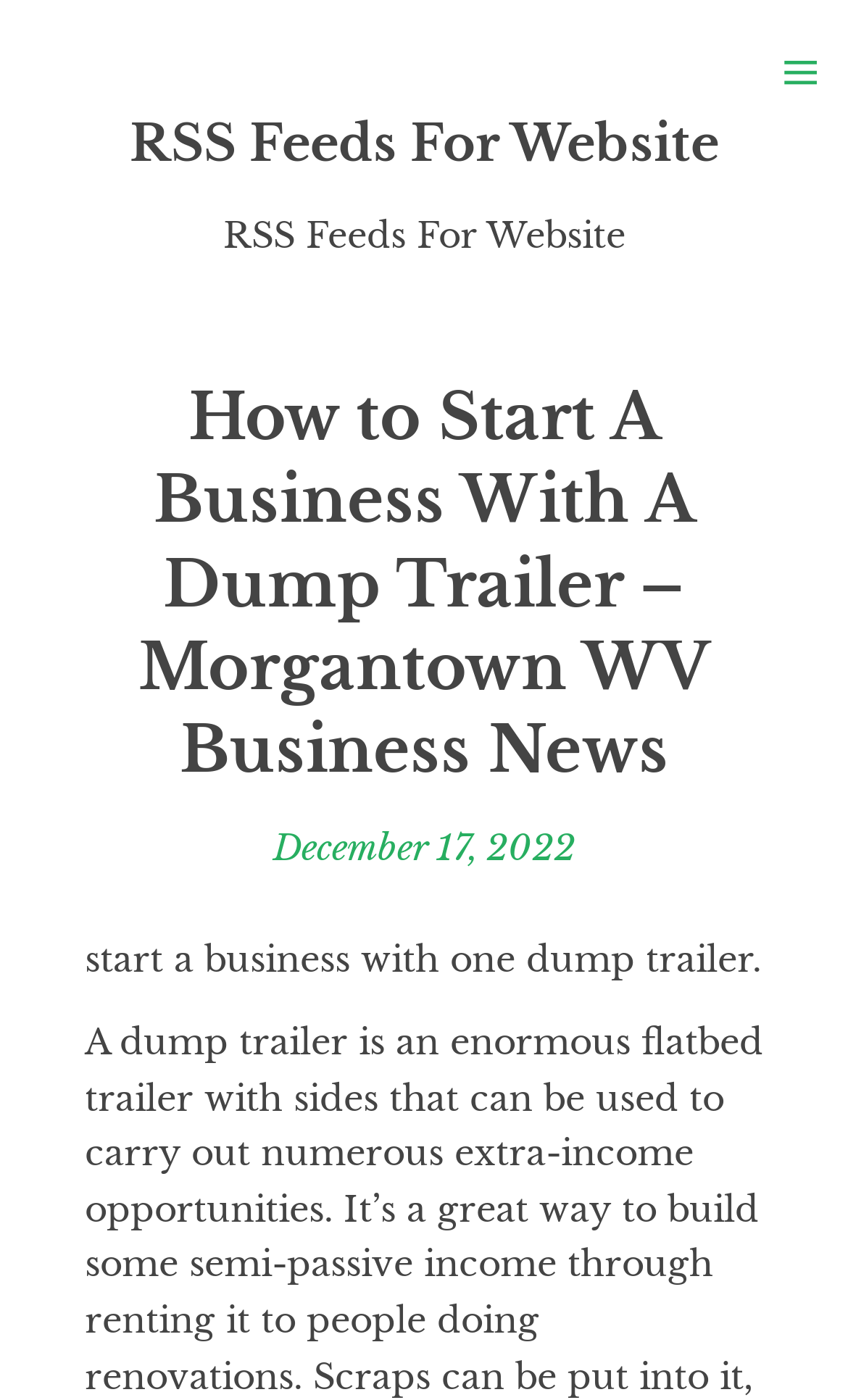Using the provided element description: "December 17, 2022", identify the bounding box coordinates. The coordinates should be four floats between 0 and 1 in the order [left, top, right, bottom].

[0.322, 0.588, 0.678, 0.622]